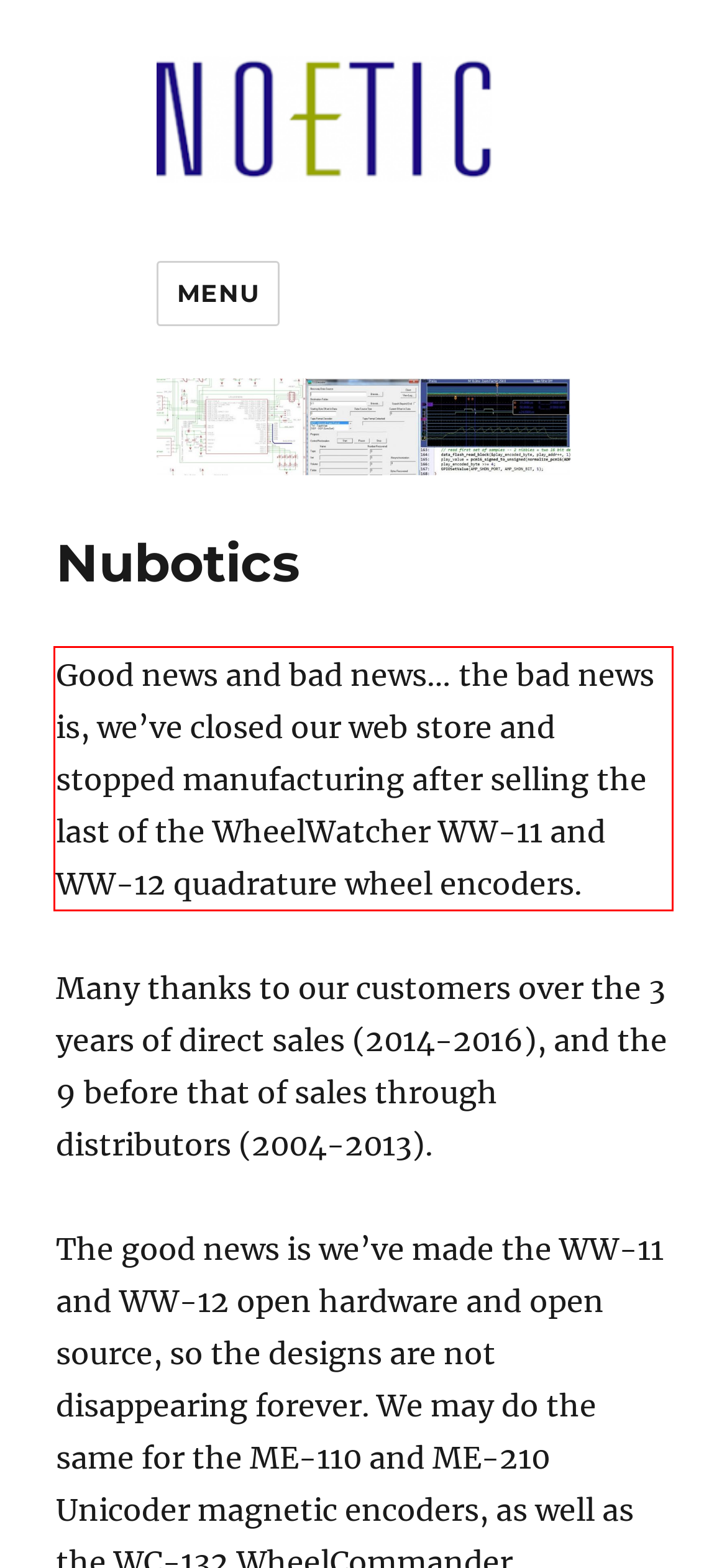Analyze the screenshot of the webpage that features a red bounding box and recognize the text content enclosed within this red bounding box.

Good news and bad news… the bad news is, we’ve closed our web store and stopped manufacturing after selling the last of the WheelWatcher WW-11 and WW-12 quadrature wheel encoders.